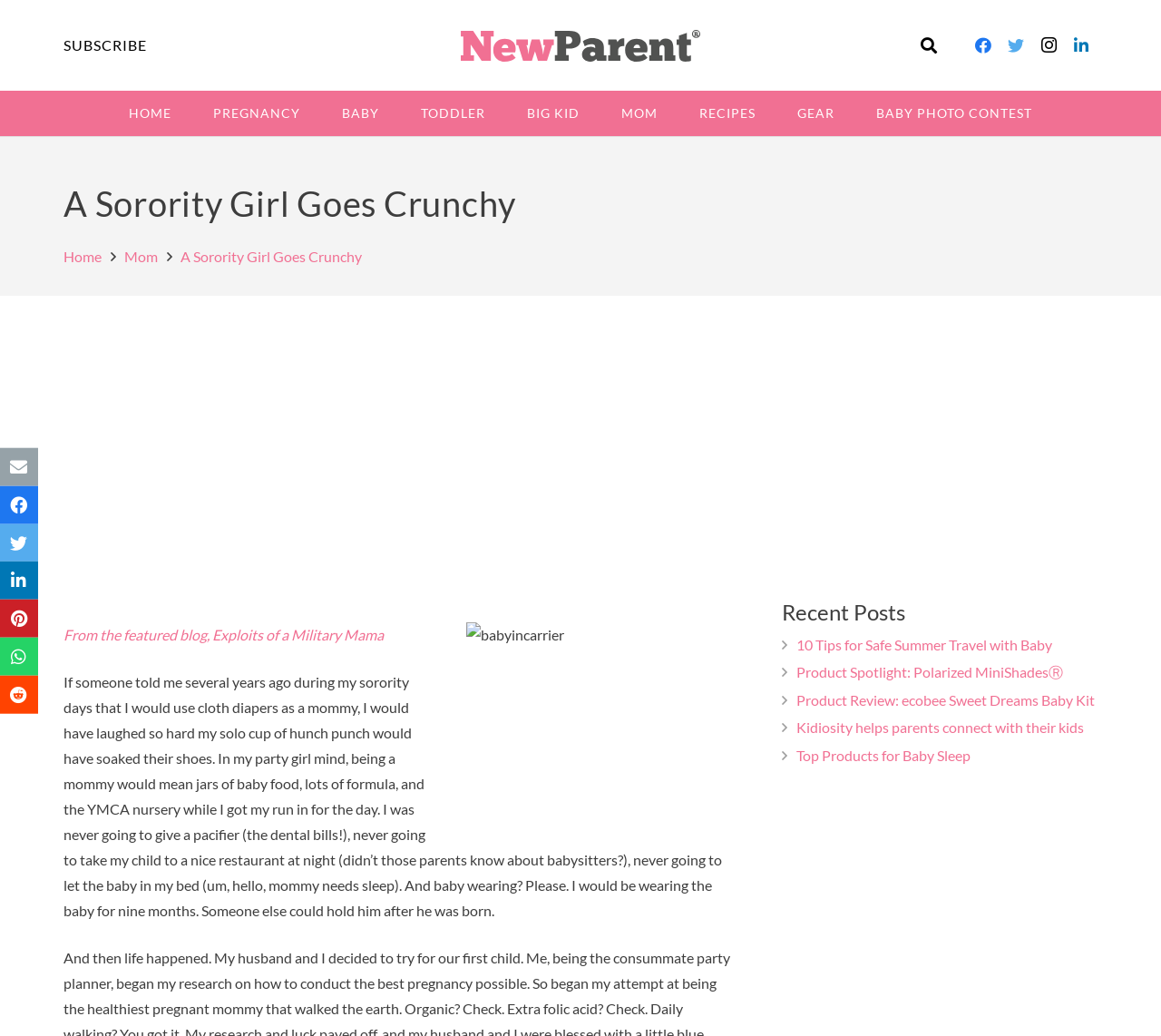What is the topic of the featured blog post?
Please respond to the question with a detailed and thorough explanation.

The topic of the featured blog post can be inferred from the text 'If someone told me several years ago during my sorority days that I would use cloth diapers as a mommy, I...' which is located in the main content area of the webpage.